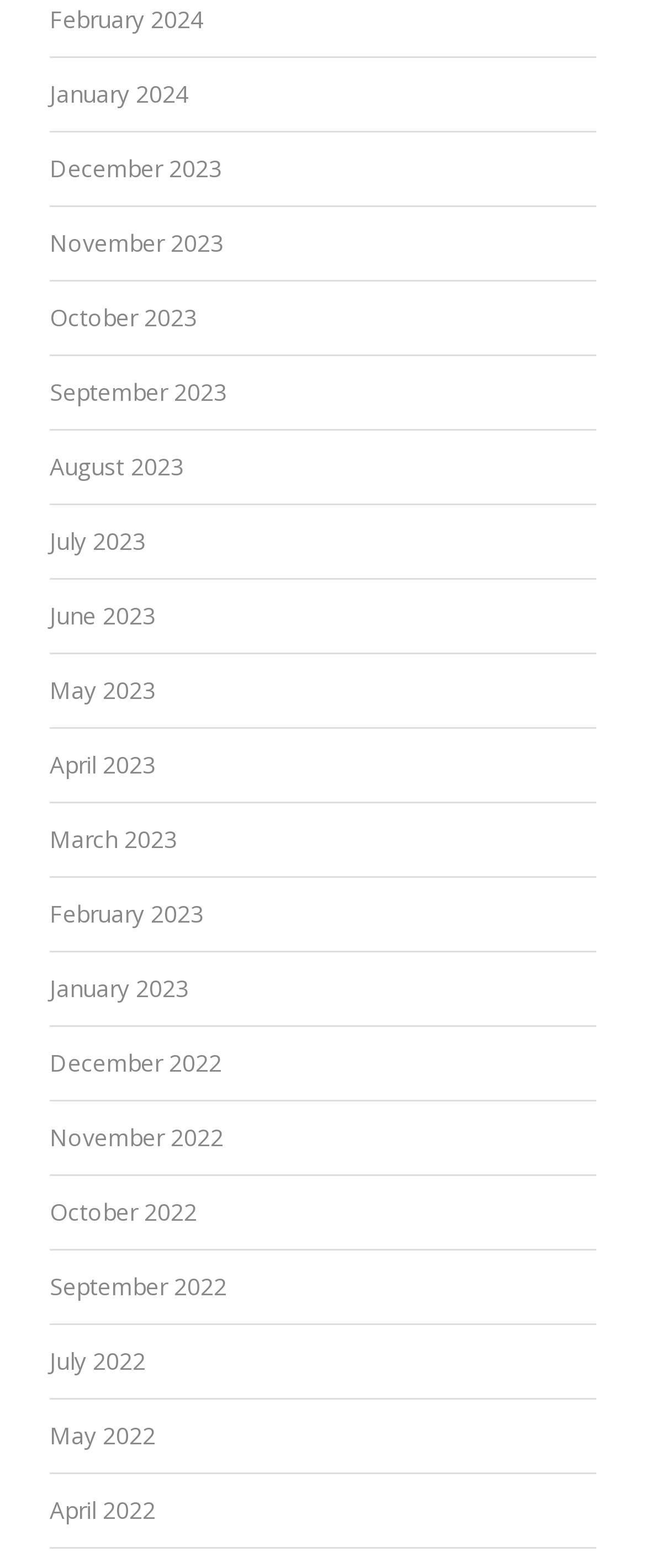Pinpoint the bounding box coordinates of the element to be clicked to execute the instruction: "go to January 2023".

[0.077, 0.62, 0.292, 0.64]